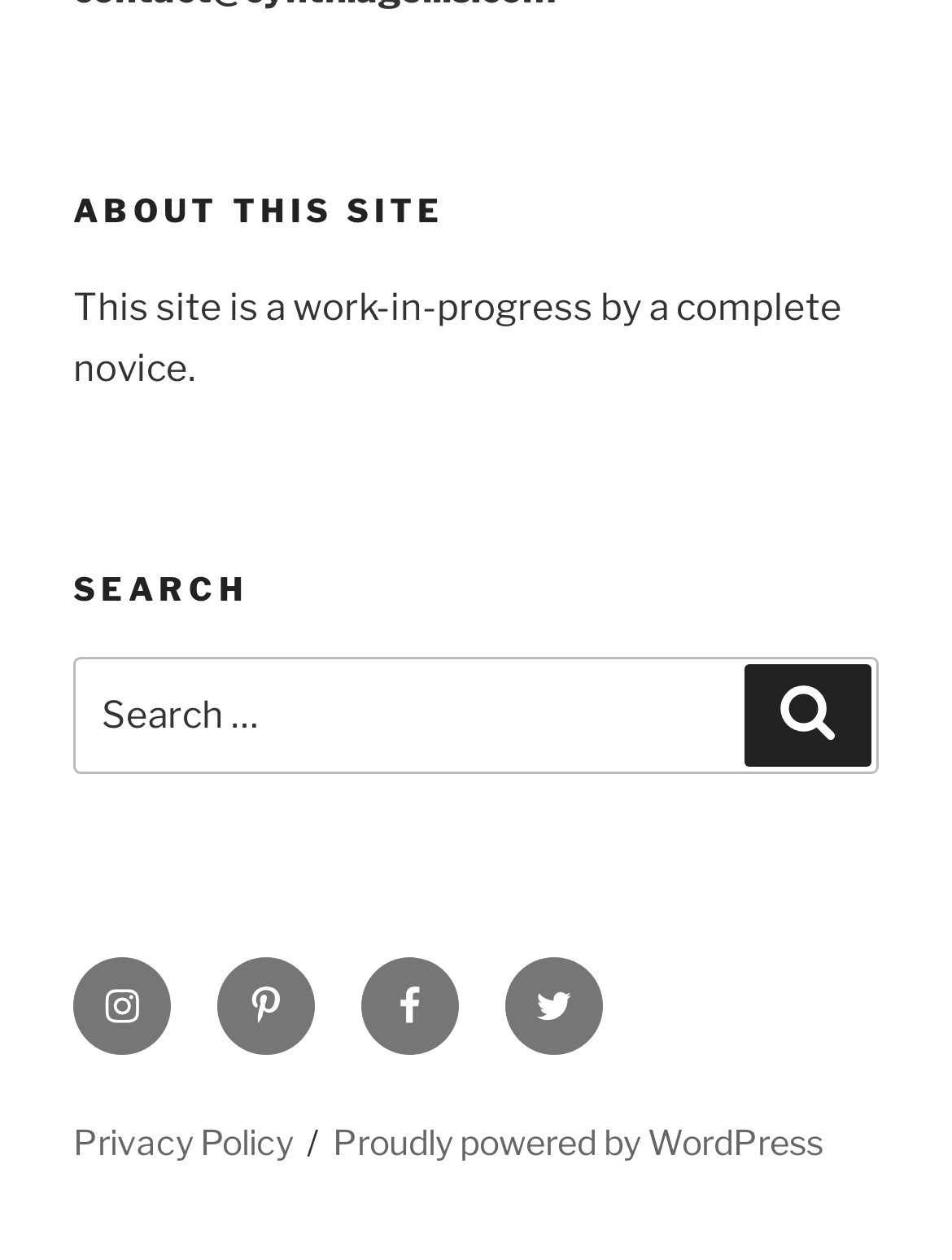Locate the bounding box coordinates for the element described below: "Privacy Policy". The coordinates must be four float values between 0 and 1, formatted as [left, top, right, bottom].

[0.077, 0.89, 0.308, 0.923]